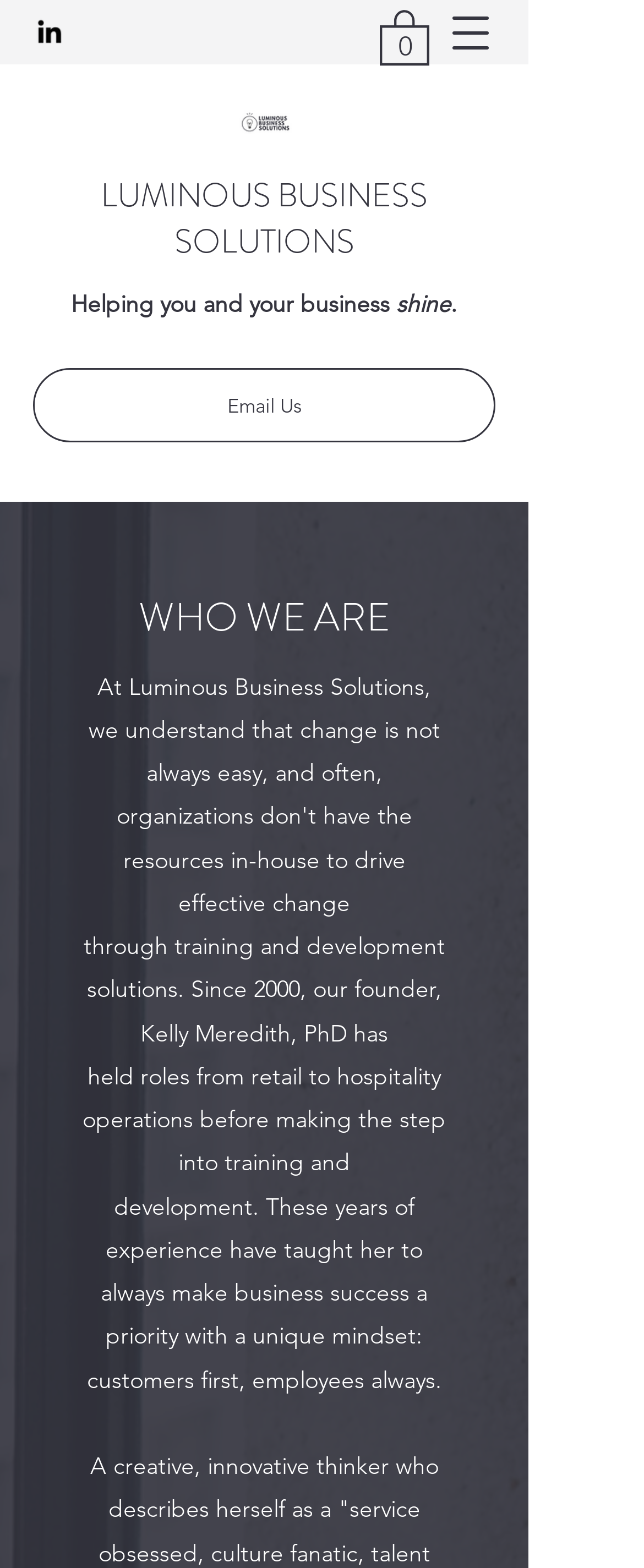Write a detailed summary of the webpage.

The webpage is about Luminous Business Solutions, with a prominent logo image of the company at the top center, accompanied by a text link with the same name. Below the logo, there is a tagline that reads "Helping you and your business shine." 

To the top left, there is a social bar with a LinkedIn icon. On the opposite side, at the top right, there is a cart icon with a label "Cart with 0 items". 

A navigation menu button is located at the top right corner, which when opened, displays a dialog with a heading "WHO WE ARE". 

The overall structure of the webpage is divided into sections, with the top section dedicated to the company's branding and navigation, and the main content section below, which is headed by the "WHO WE ARE" title.